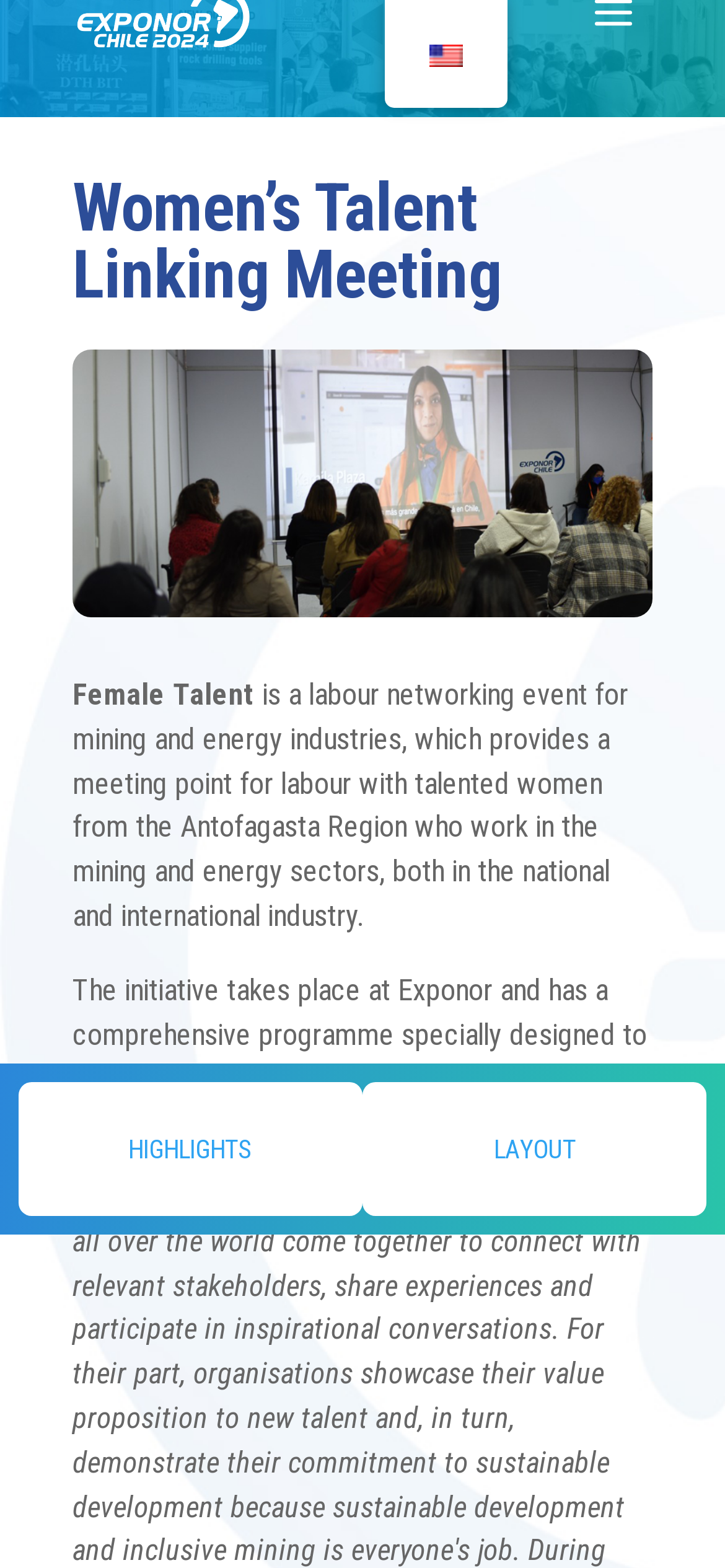What is the event for?
Give a single word or phrase answer based on the content of the image.

Labour networking